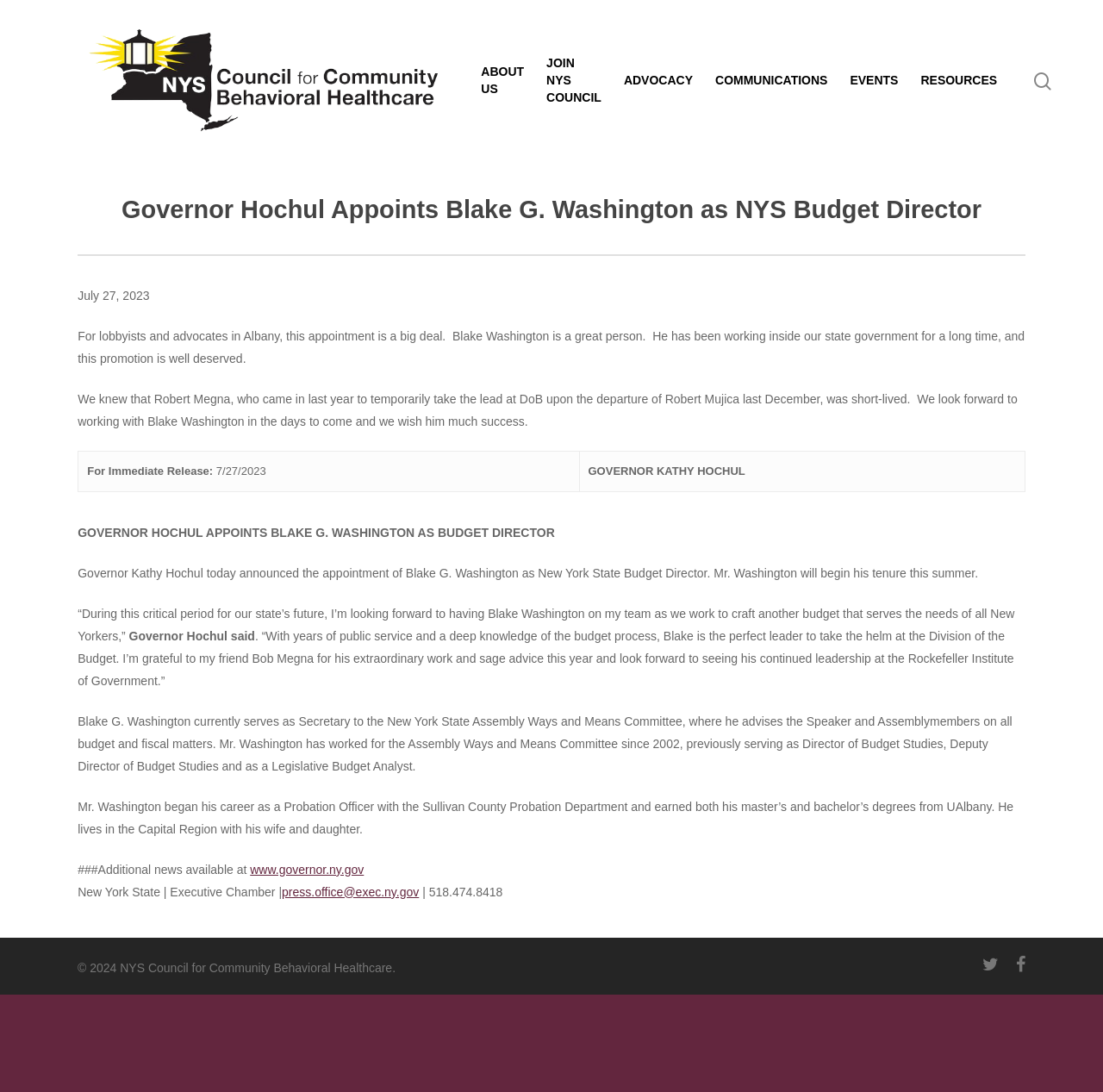What is the website of the Governor's office?
Using the information from the image, answer the question thoroughly.

I found this answer by looking at the link element that contains the URL 'www.governor.ny.gov', which is likely to be the website of the Governor's office.